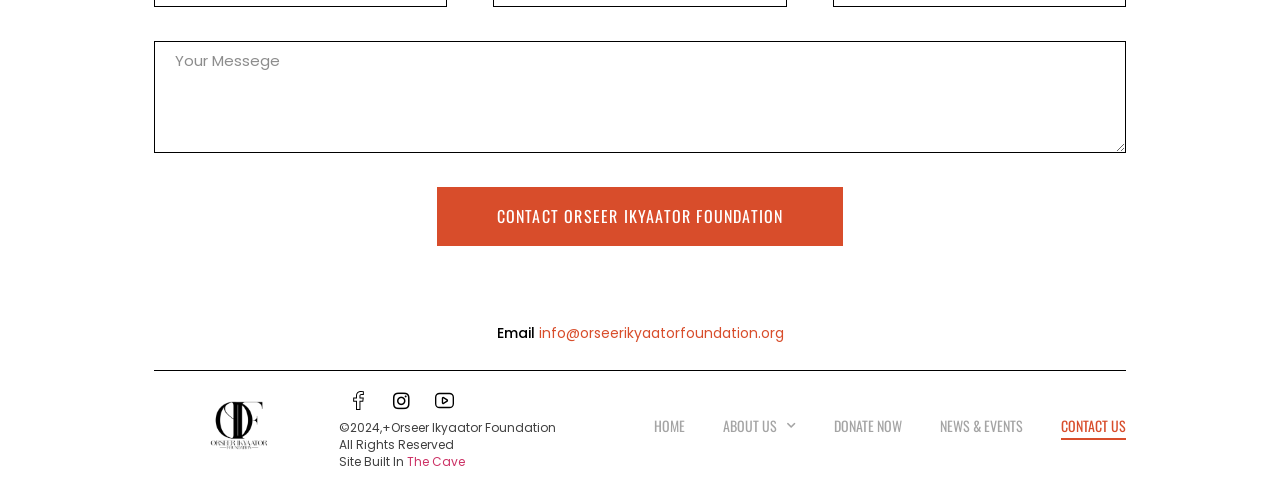Please give a succinct answer using a single word or phrase:
What is the purpose of the textbox at the top of the page?

To send a message